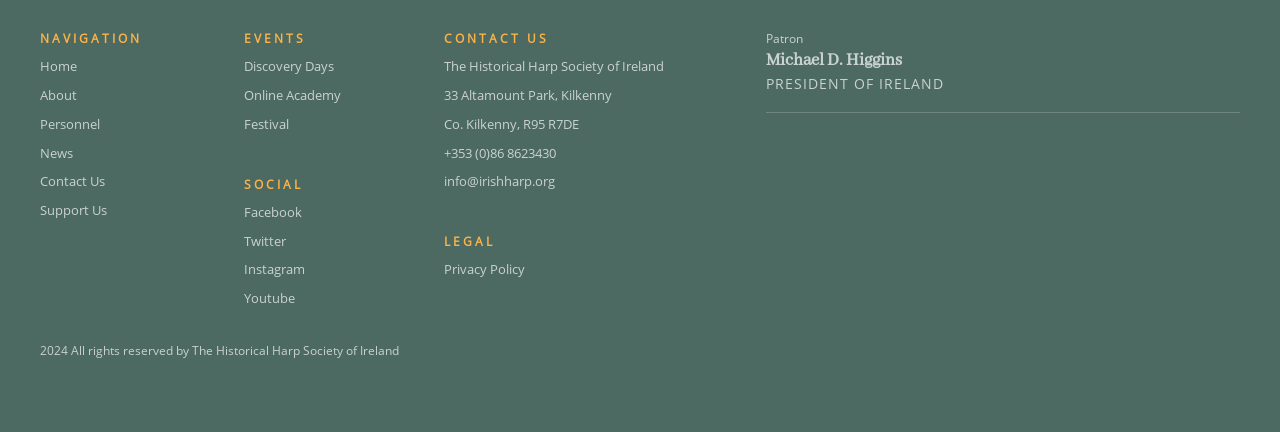What is the phone number of the Historical Harp Society of Ireland?
Using the visual information from the image, give a one-word or short-phrase answer.

+353 (0)86 8623430